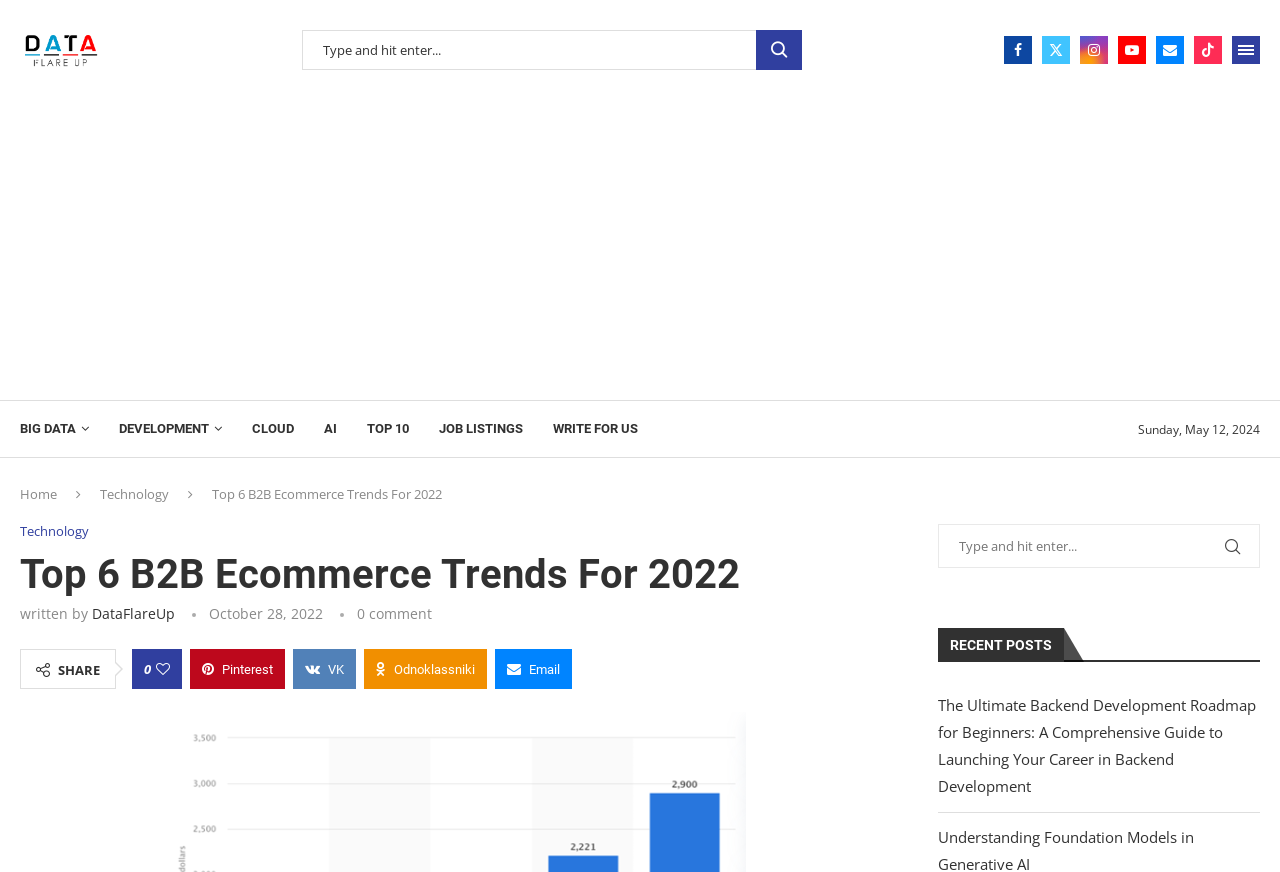Point out the bounding box coordinates of the section to click in order to follow this instruction: "Check recent posts".

[0.733, 0.72, 0.984, 0.759]